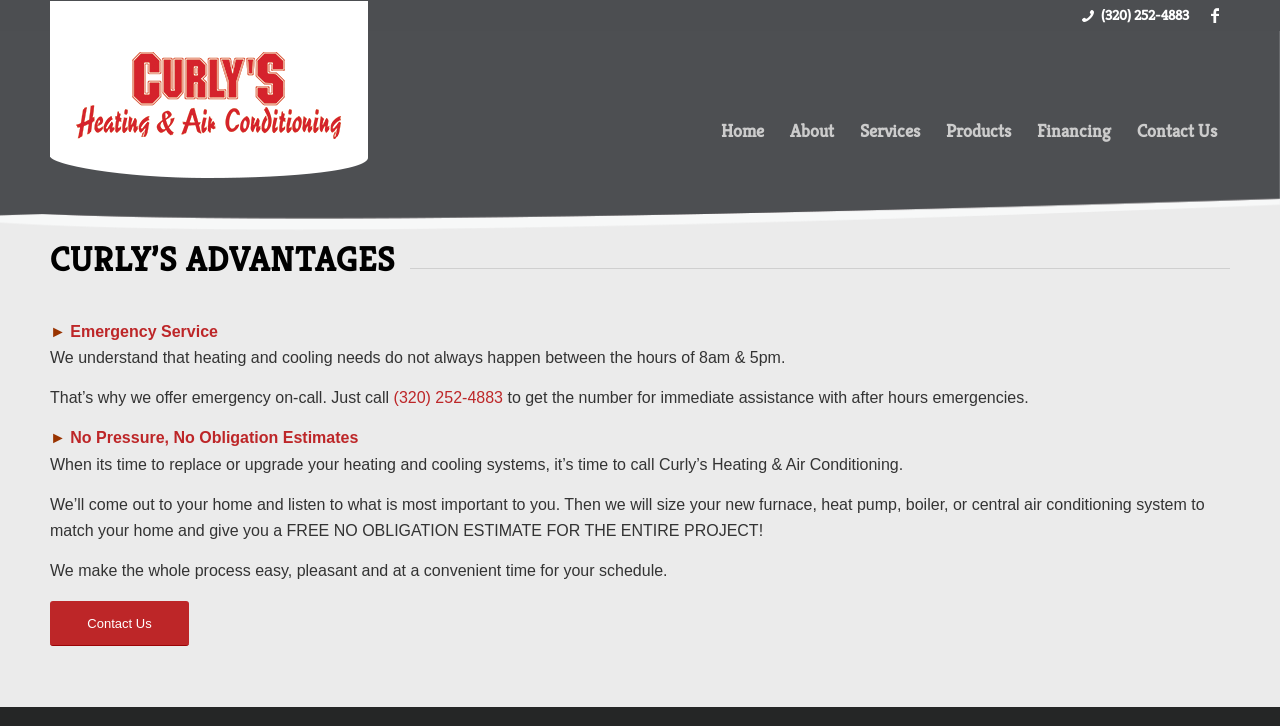Please specify the bounding box coordinates of the clickable region necessary for completing the following instruction: "Call the phone number". The coordinates must consist of four float numbers between 0 and 1, i.e., [left, top, right, bottom].

[0.86, 0.008, 0.929, 0.033]